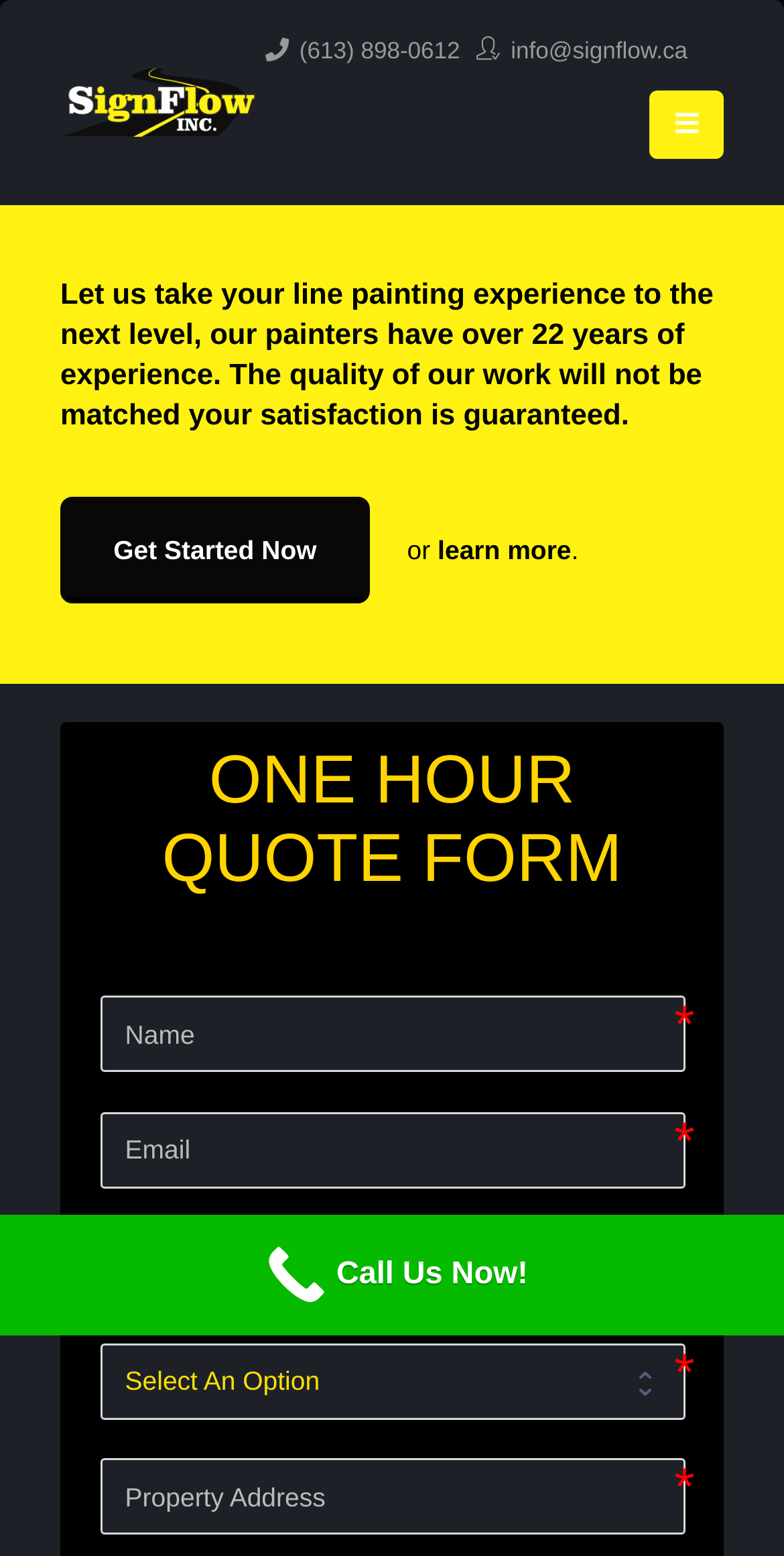What is the purpose of the 'ONE HOUR QUOTE FORM' section?
Examine the image and give a concise answer in one word or a short phrase.

To request a quote